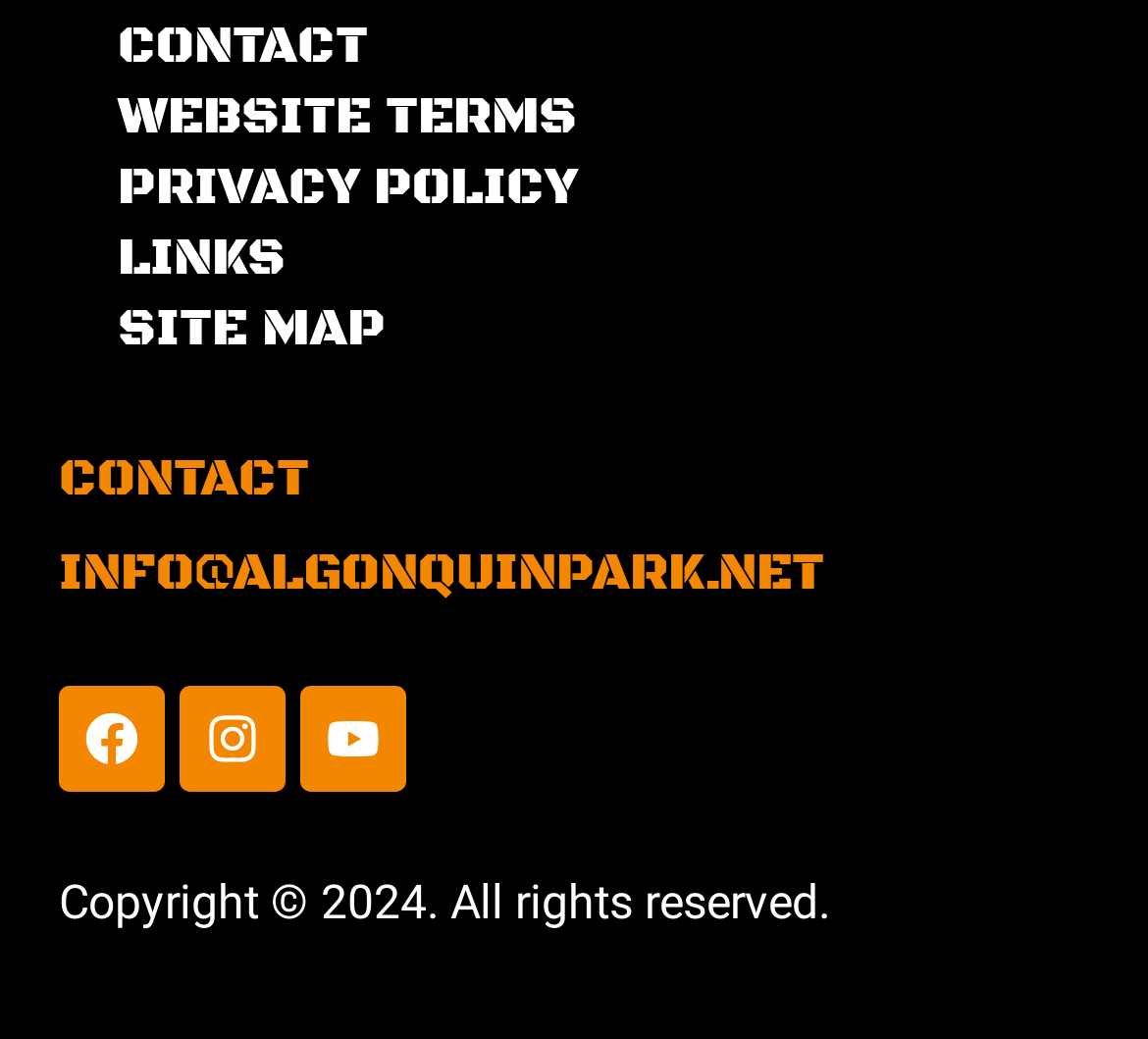Find and indicate the bounding box coordinates of the region you should select to follow the given instruction: "visit WEBSITE TERMS".

[0.051, 0.078, 0.949, 0.146]